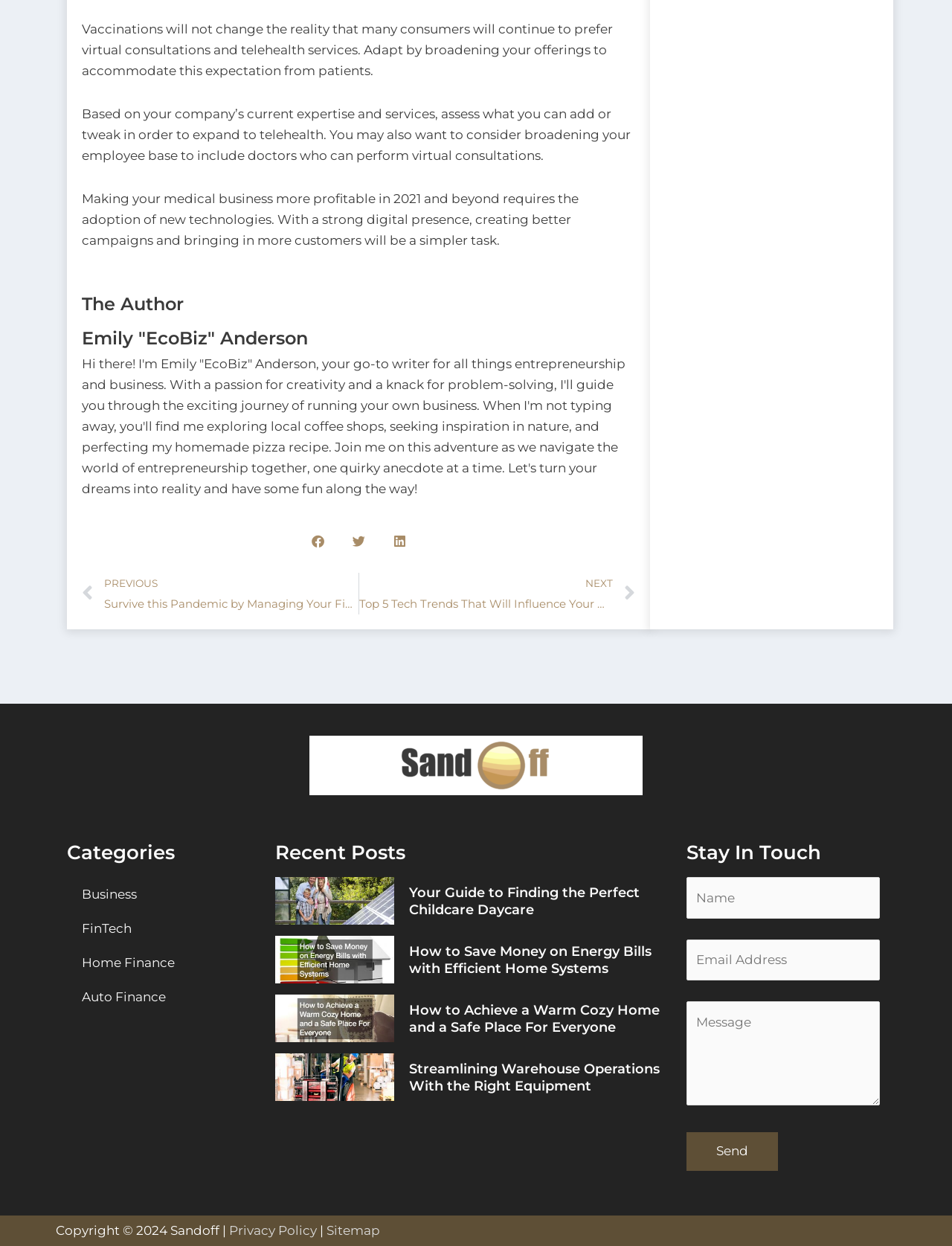What is the name of the website?
Please provide a single word or phrase in response based on the screenshot.

Sandoff